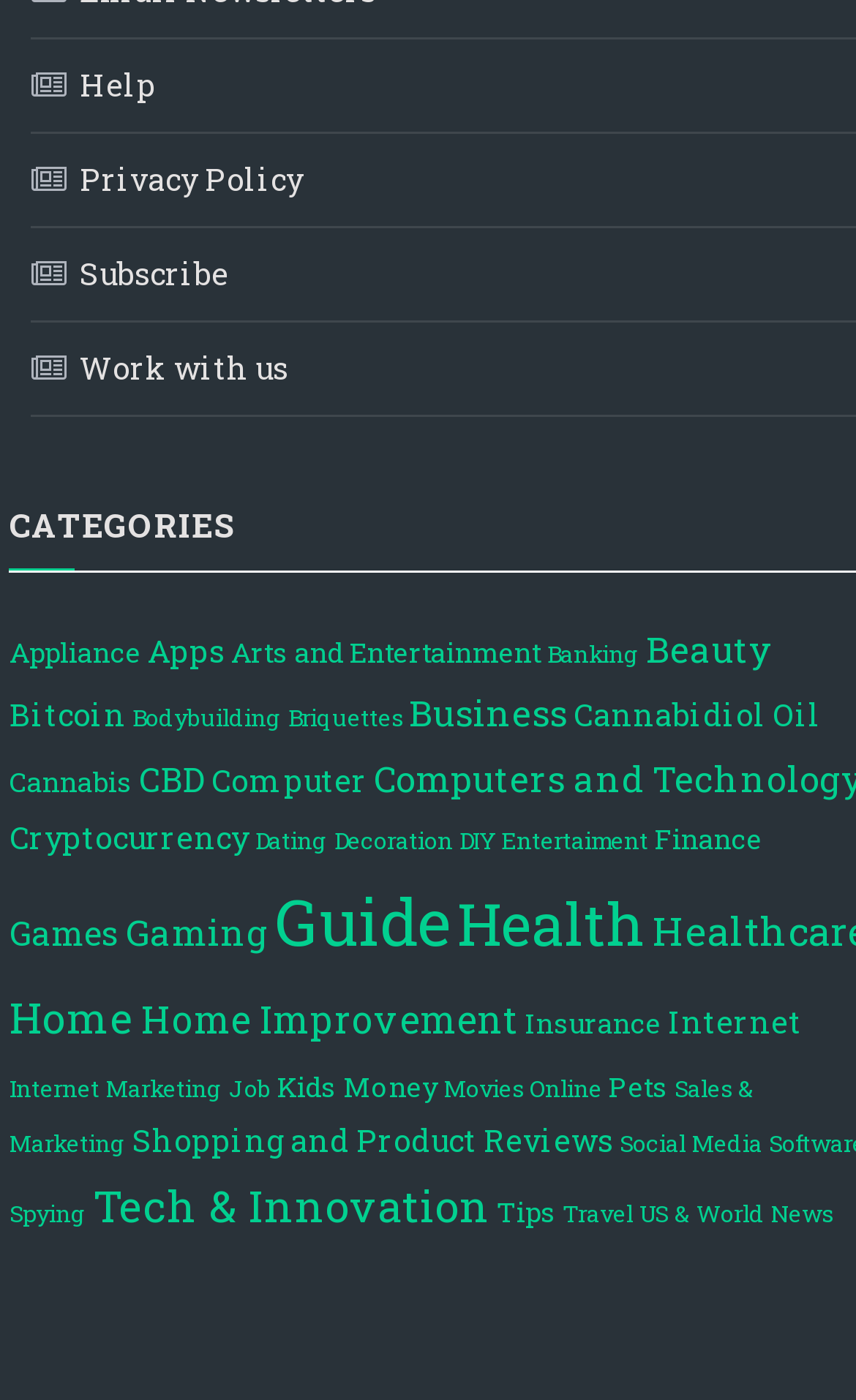Is there a category related to finance?
Please respond to the question thoroughly and include all relevant details.

I searched the webpage and found a category called 'Finance' with 3 items, which indicates that there is a category related to finance.